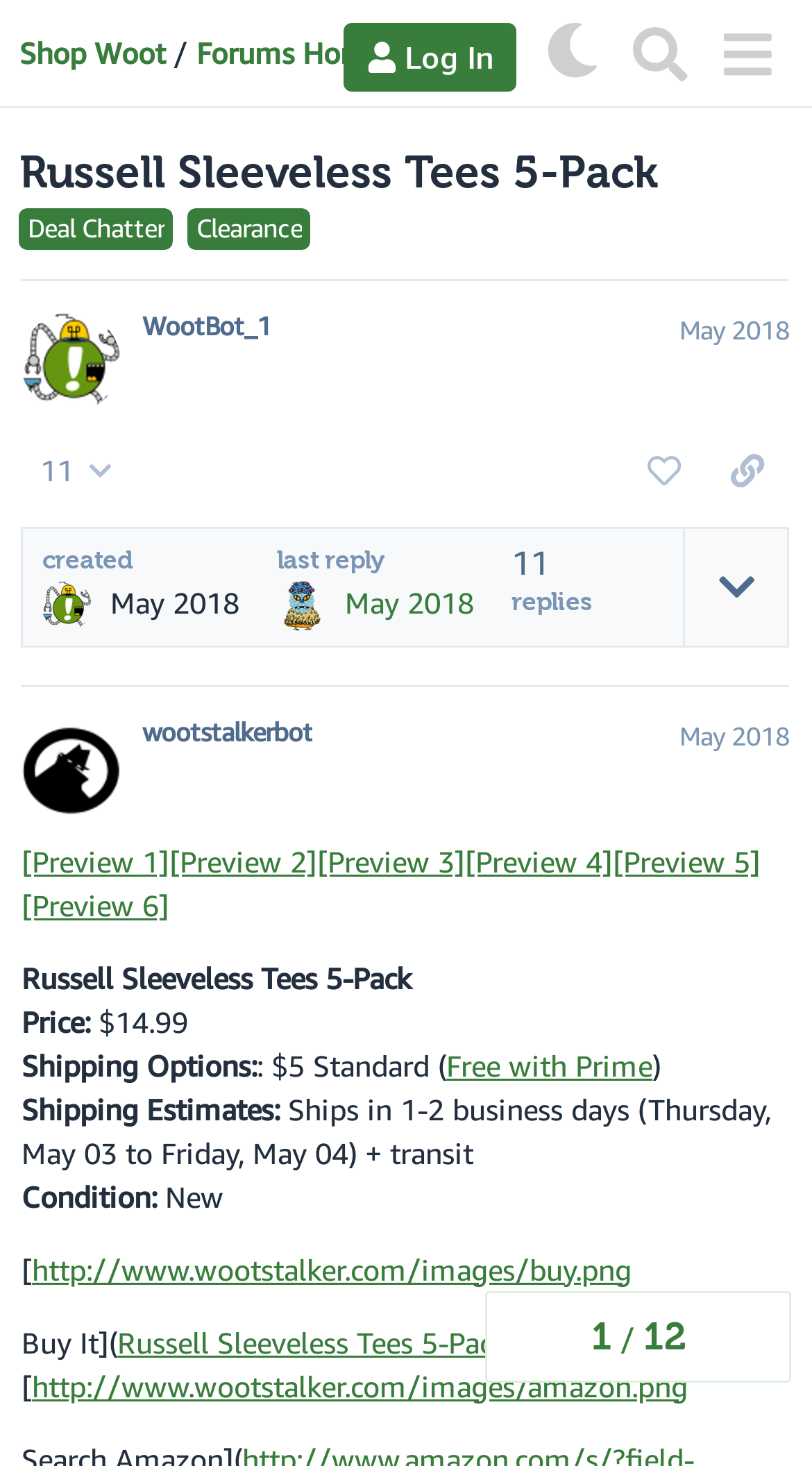Who is the author of the first post?
Offer a detailed and full explanation in response to the question.

I found the answer by looking at the link element that says 'WootBot_1' which is located above the first post on the webpage, indicating that it is the author of the post.